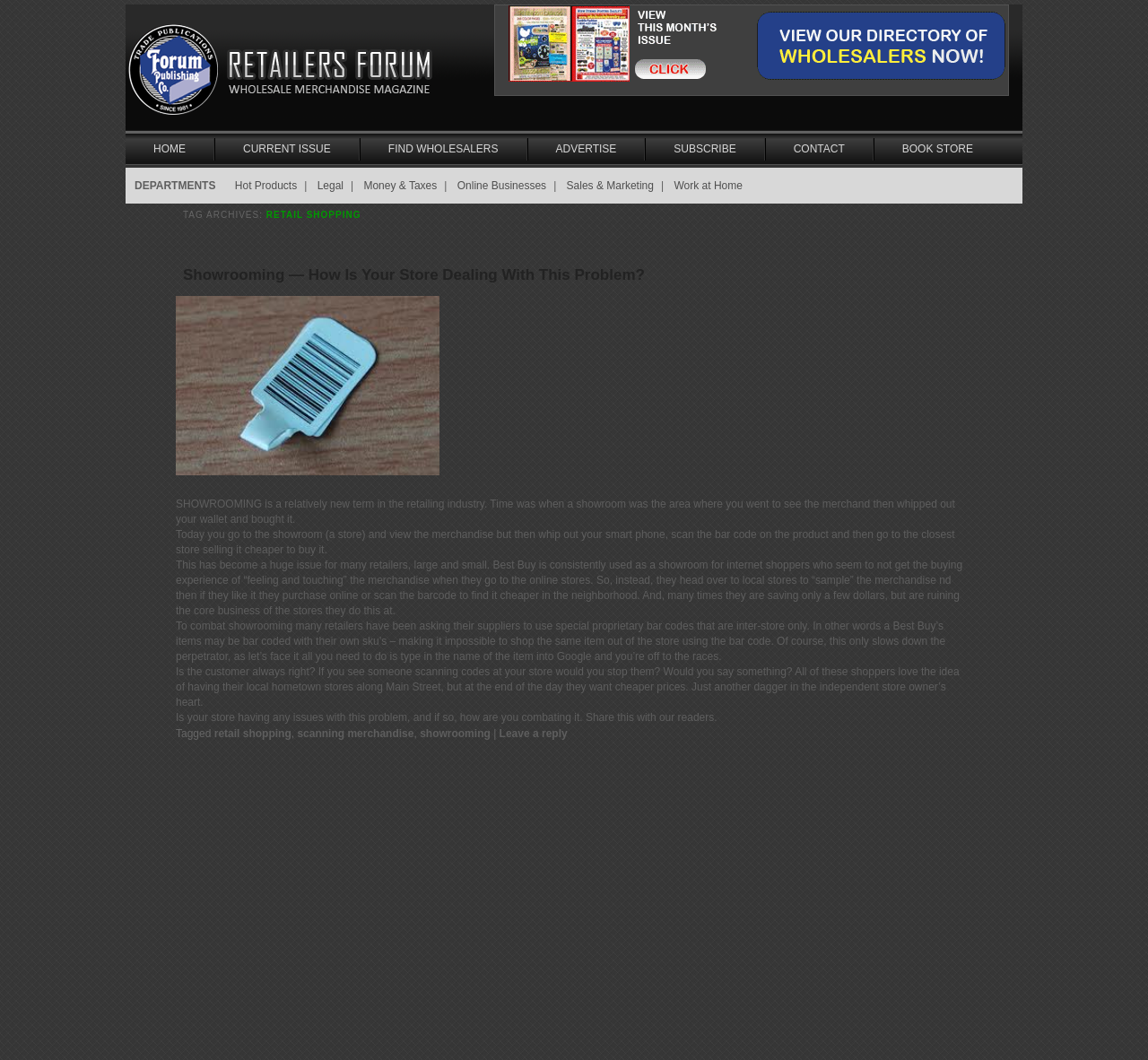What is the format of the article on the webpage?
Refer to the image and provide a concise answer in one word or phrase.

Blog post